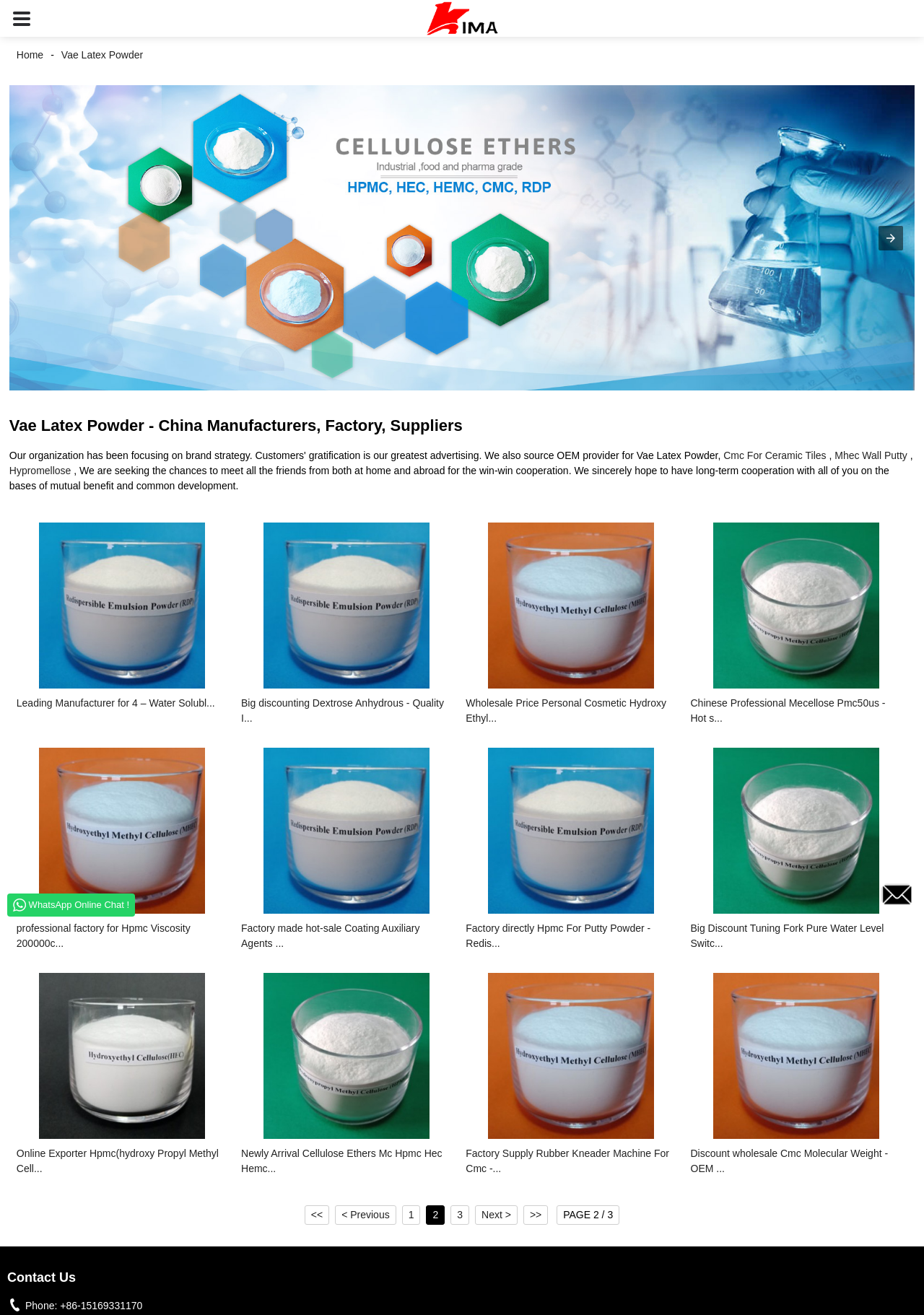Find the bounding box coordinates of the UI element according to this description: "Home".

[0.01, 0.037, 0.055, 0.046]